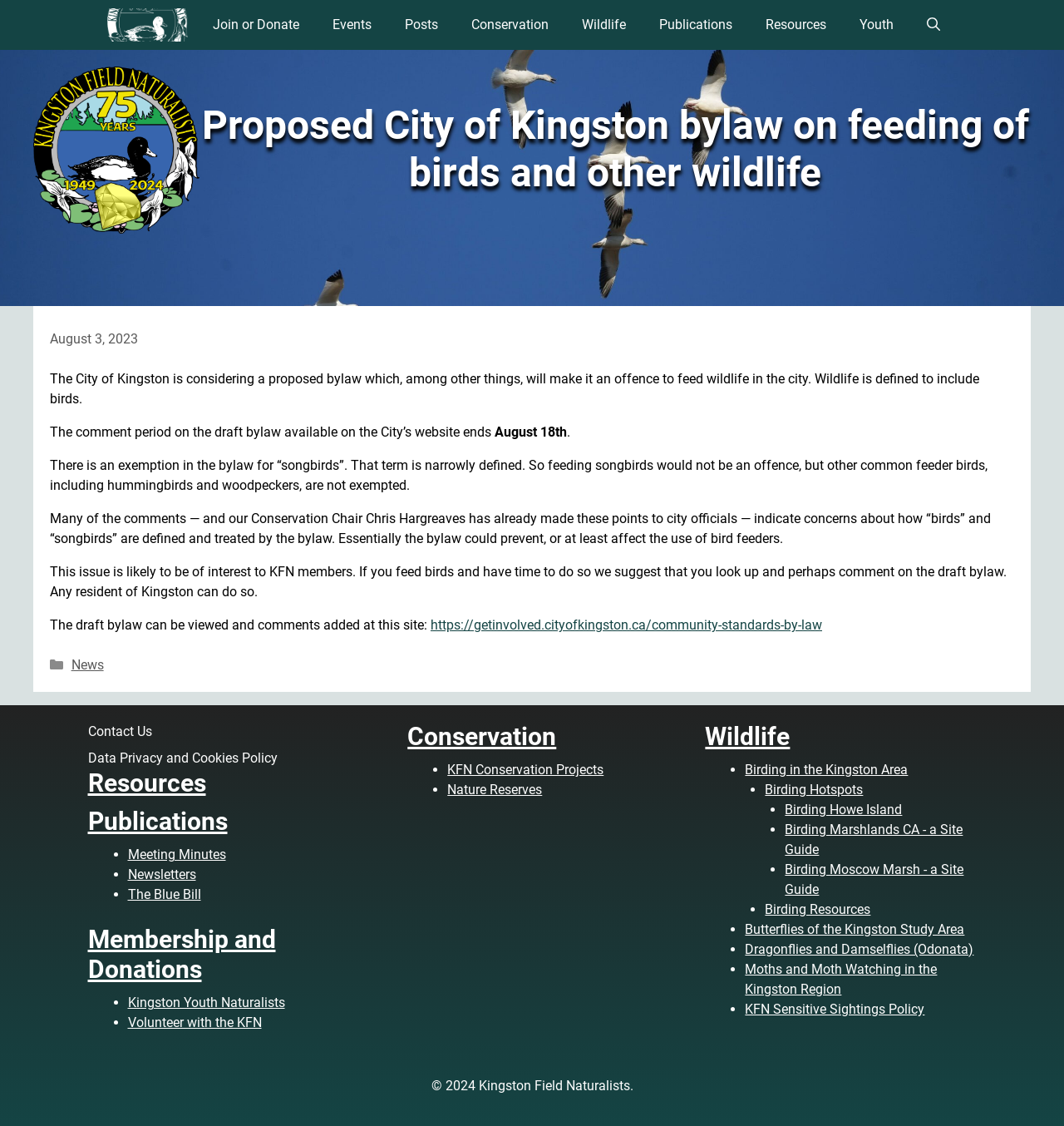Where can the draft bylaw be viewed?
From the image, respond using a single word or phrase.

City of Kingston website